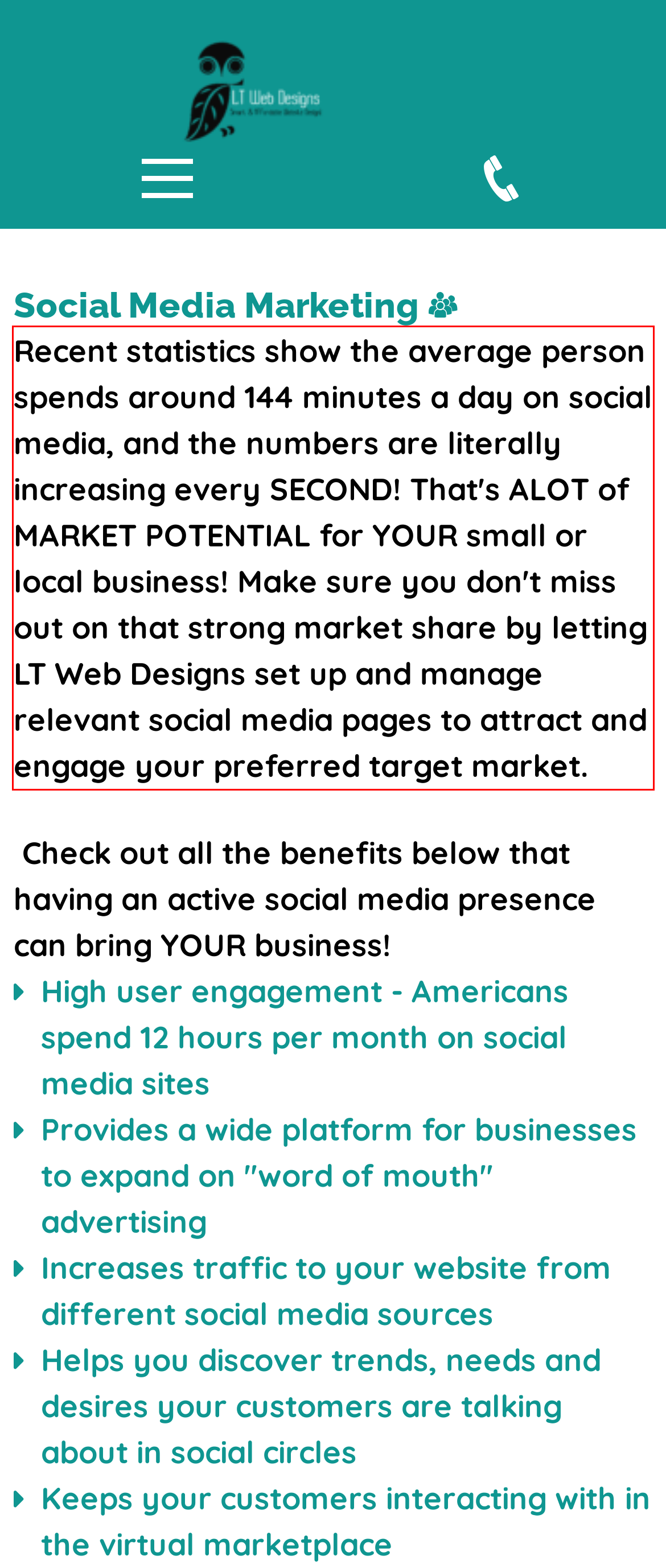Given a webpage screenshot, locate the red bounding box and extract the text content found inside it.

Recent statistics show the average person spends around 144 minutes a day on social media, and the numbers are literally increasing every SECOND! That's ALOT of MARKET POTENTIAL for YOUR small or local business! Make sure you don't miss out on that strong market share by letting LT Web Designs set up and manage relevant social media pages to attract and engage your preferred target market.